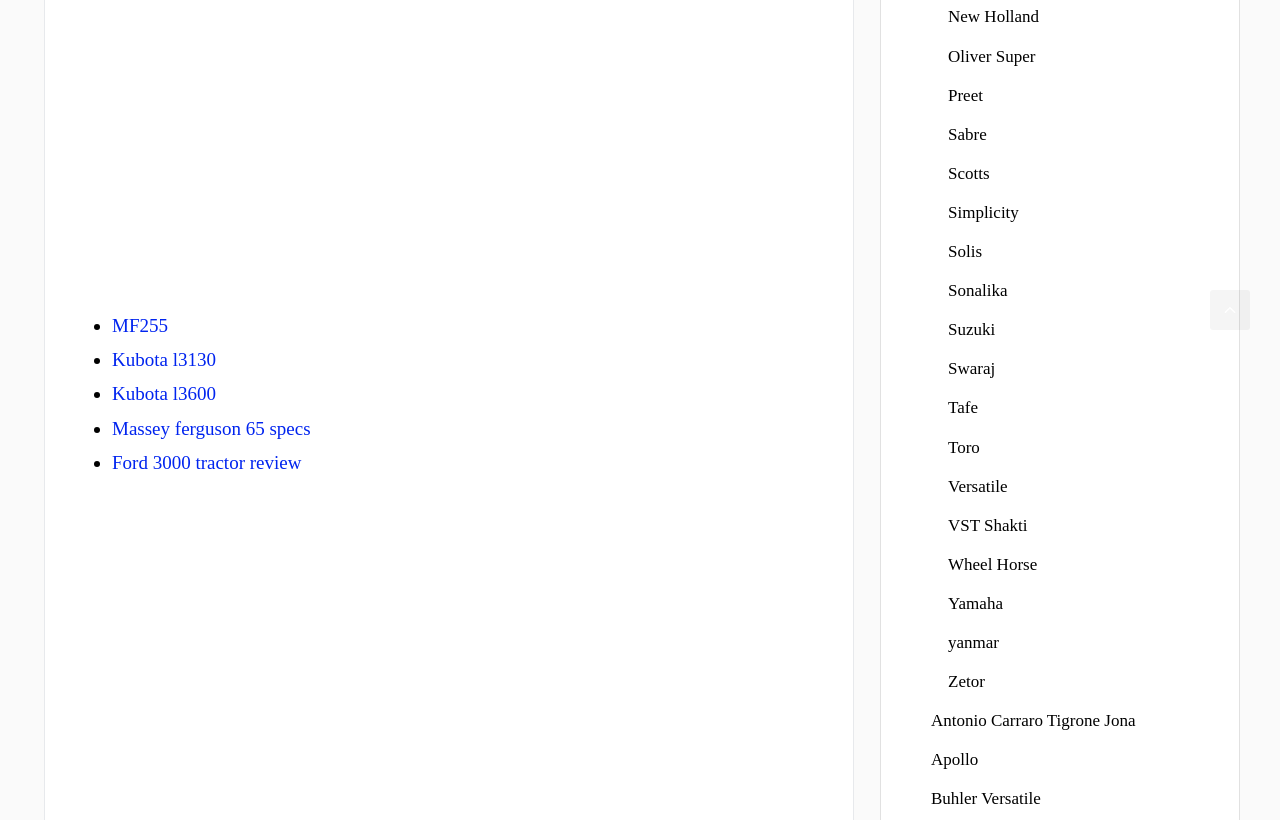What is the brand of the first tractor model listed?
Give a single word or phrase answer based on the content of the image.

MF255